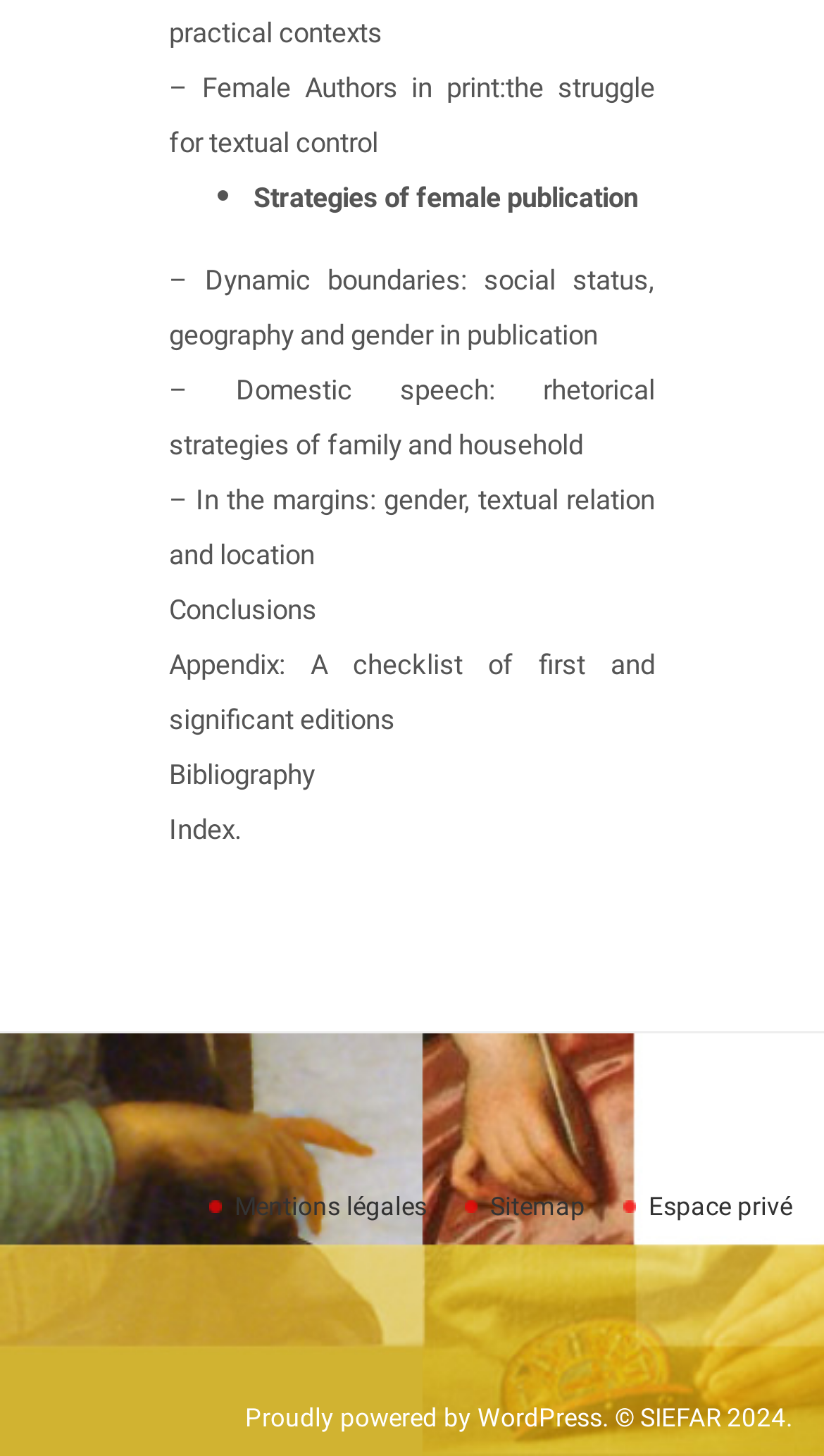How many main sections are there?
Based on the screenshot, give a detailed explanation to answer the question.

I counted the number of main sections by looking at the static text elements with titles such as 'Strategies of female publication', 'Dynamic boundaries', etc. There are 8 of them.